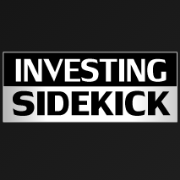Provide a comprehensive description of the image.

The image features the logo of "Investing Sidekick," prominently displayed in a bold, modern typeface. The design incorporates a stark contrast, with the words "INVESTING" and "SIDEKICK" presented in white against a black background, conveying a sense of professionalism and clarity. This logo serves as a visual representation of the platform's focus on assisting individuals in their investment journeys, emphasizing its aim to guide and support investors in making informed decisions. The overall aesthetics reflect a reliable and approachable brand, appealing to both novice and experienced investors alike.